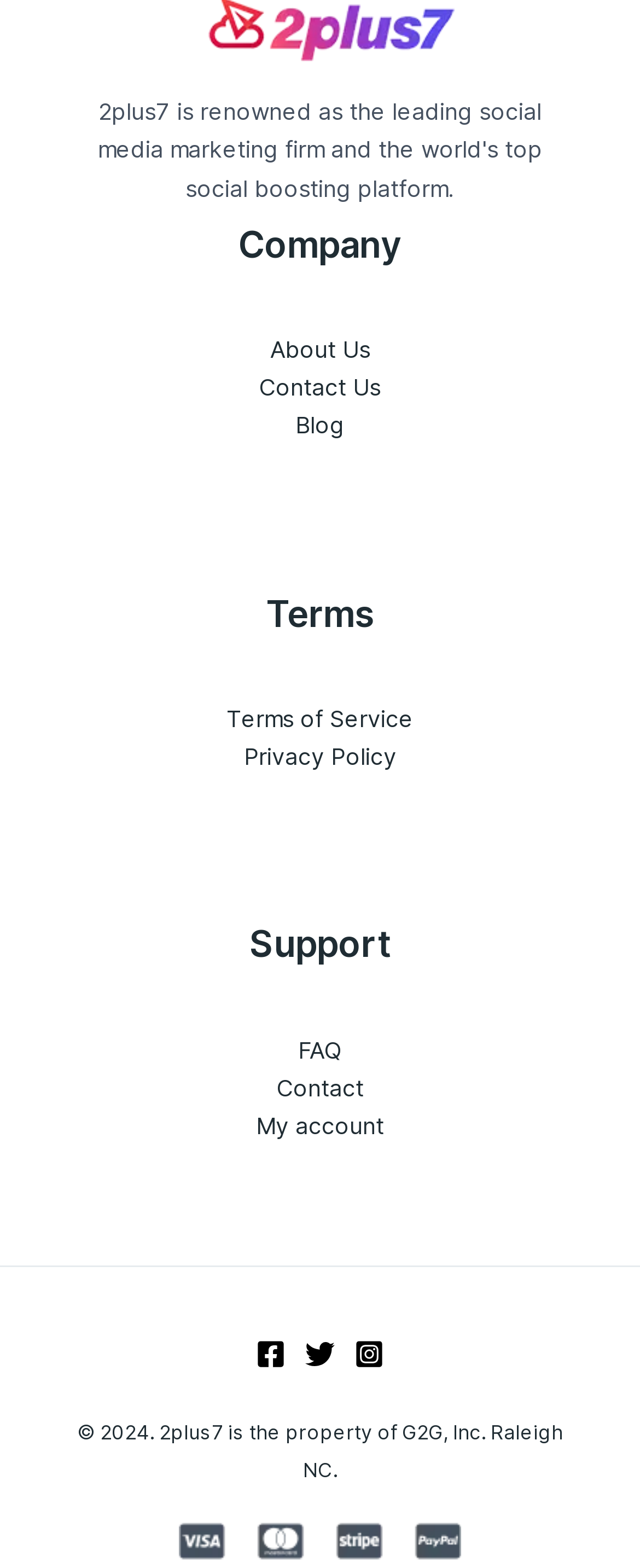Determine the bounding box coordinates for the region that must be clicked to execute the following instruction: "Check FAQ".

[0.465, 0.66, 0.535, 0.678]